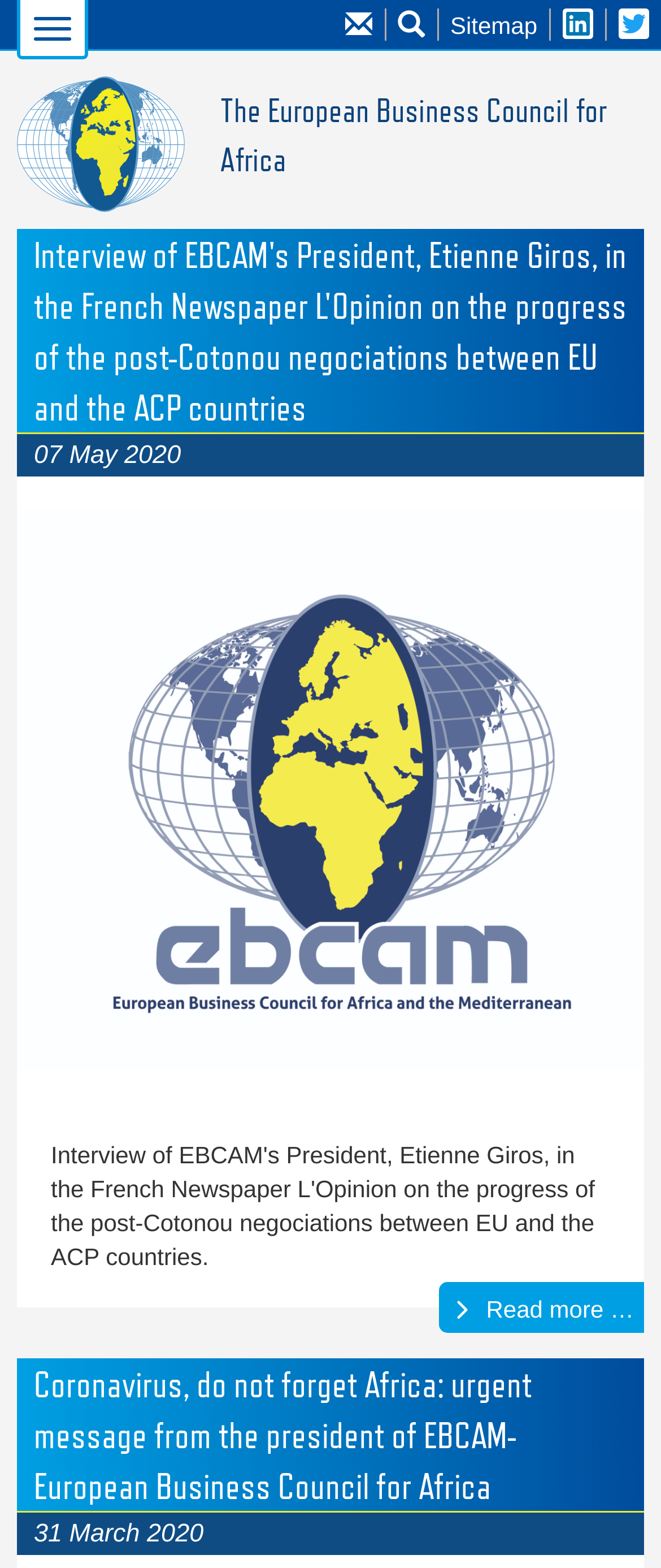Determine the bounding box for the UI element described here: "Read more …".

[0.665, 0.817, 0.974, 0.852]